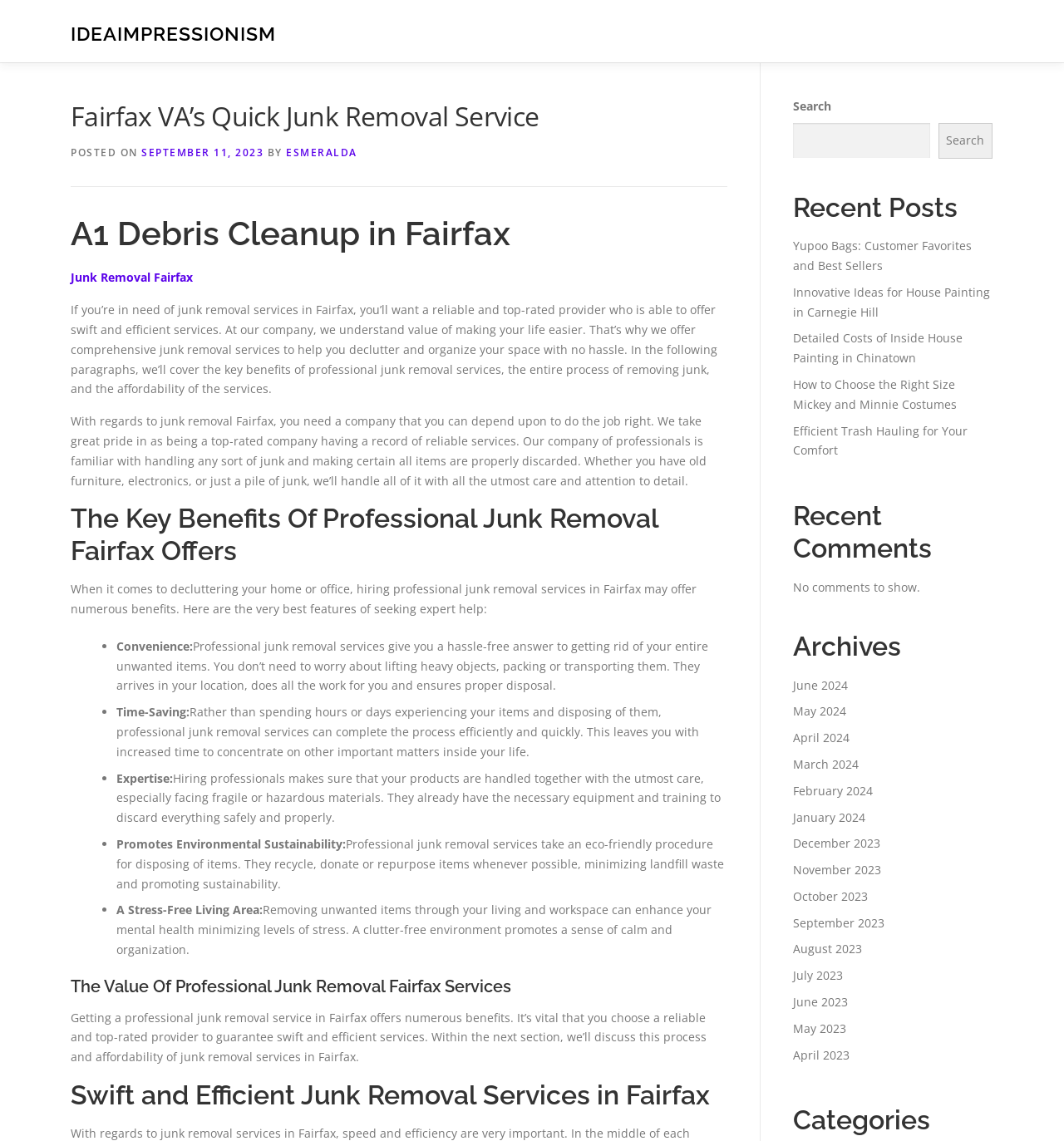Can you extract the headline from the webpage for me?

Fairfax VA’s Quick Junk Removal Service